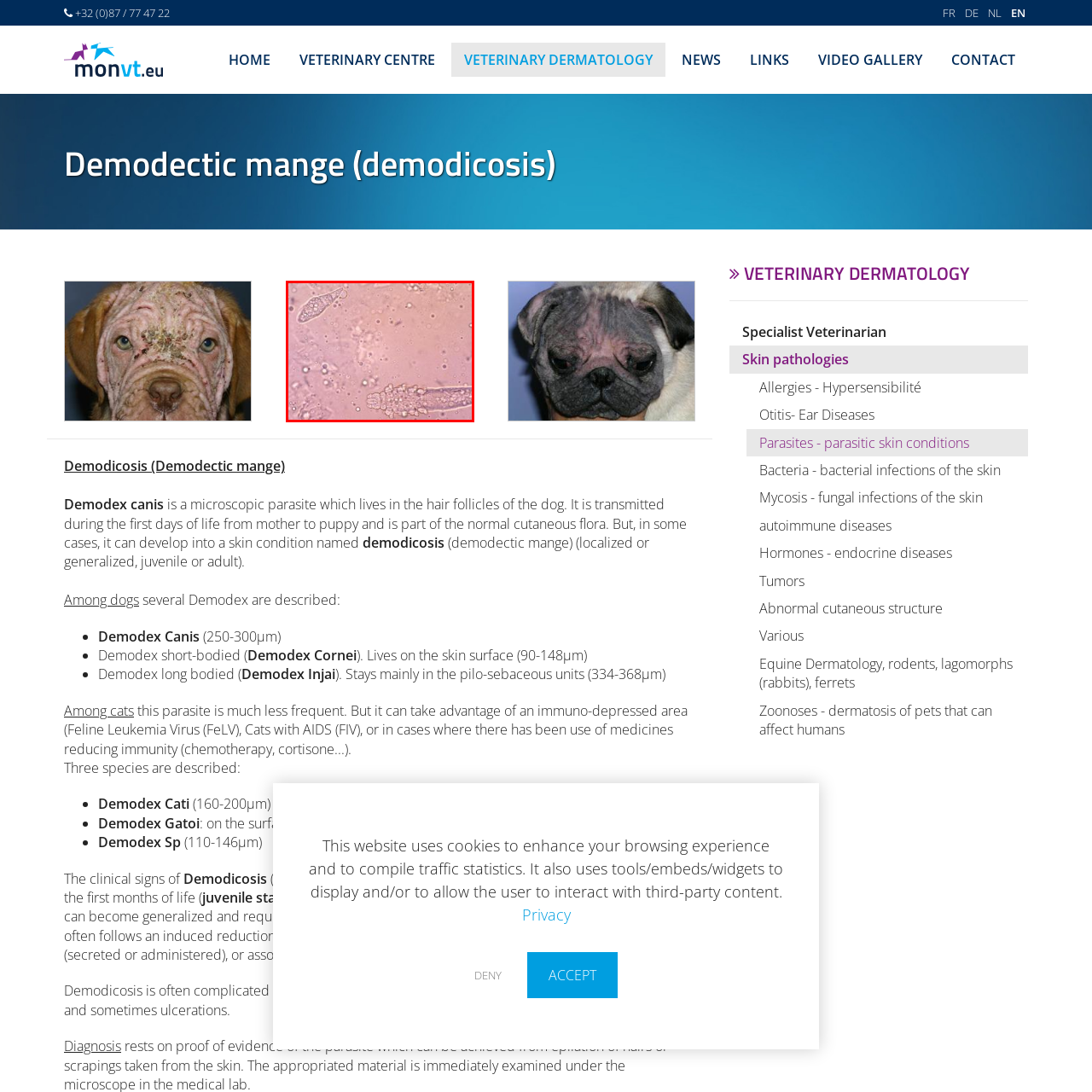Deliver a detailed account of the image that lies within the red box.

The image displays a microscopic view of Demodex canis, a type of mite known to inhabit the hair follicles of dogs. This image is important for understanding demodicosis, a skin condition caused by the overpopulation of these mites. Demodex canis can appear elongated, with distinct features such as a smooth, tapered body and a slightly bulbous head. The microscopic examination shows several mites, emphasizing their size, which ranges from 250 to 300 micrometers. This condition is commonly observed in dogs, especially those with weakened immune systems. The visual representation aids in educating pet owners and veterinarians about the presence and potential implications of these parasites on canine health.